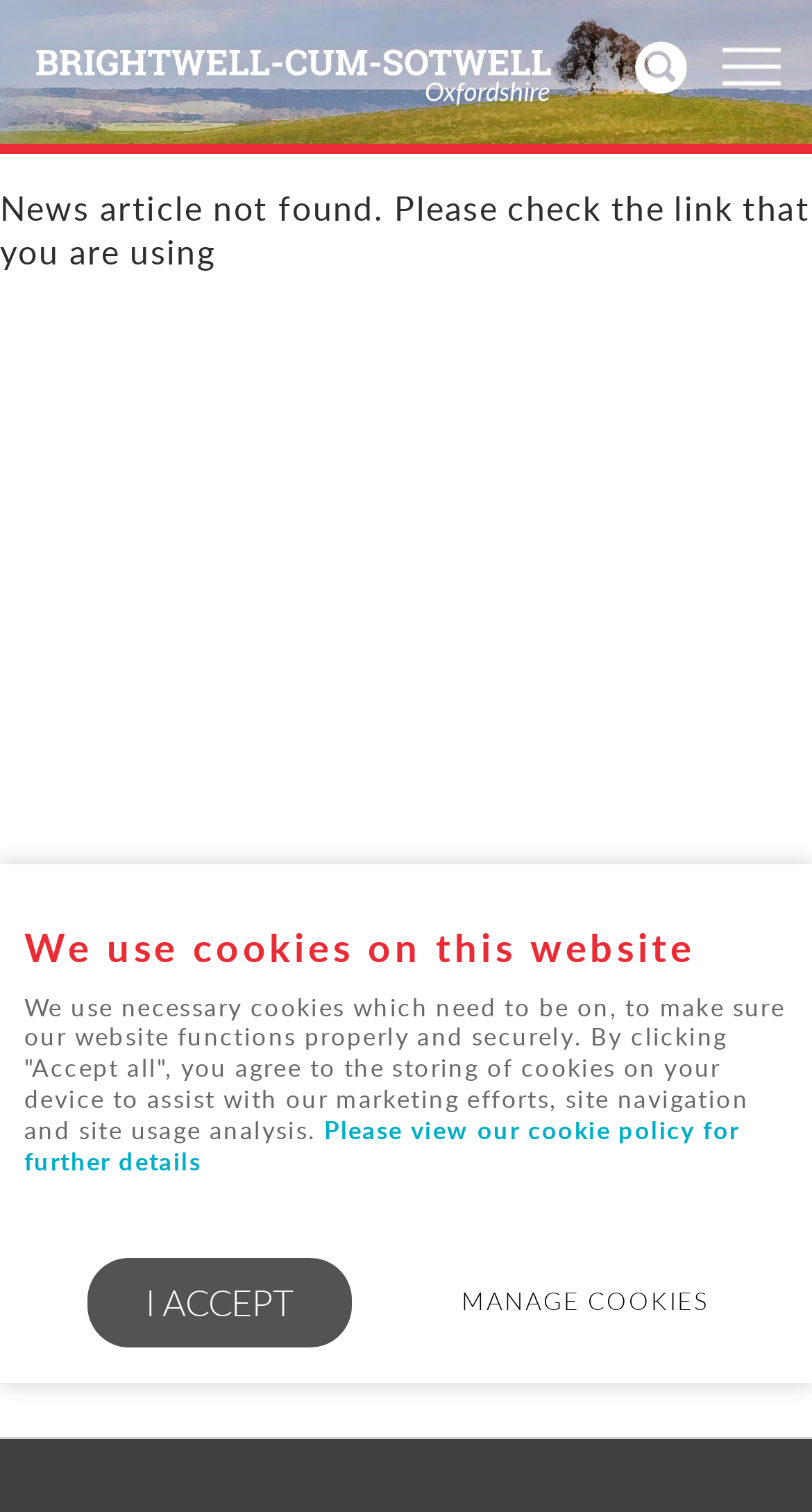Provide a one-word or brief phrase answer to the question:
What is the purpose of the cookies on this website?

Site navigation and analysis